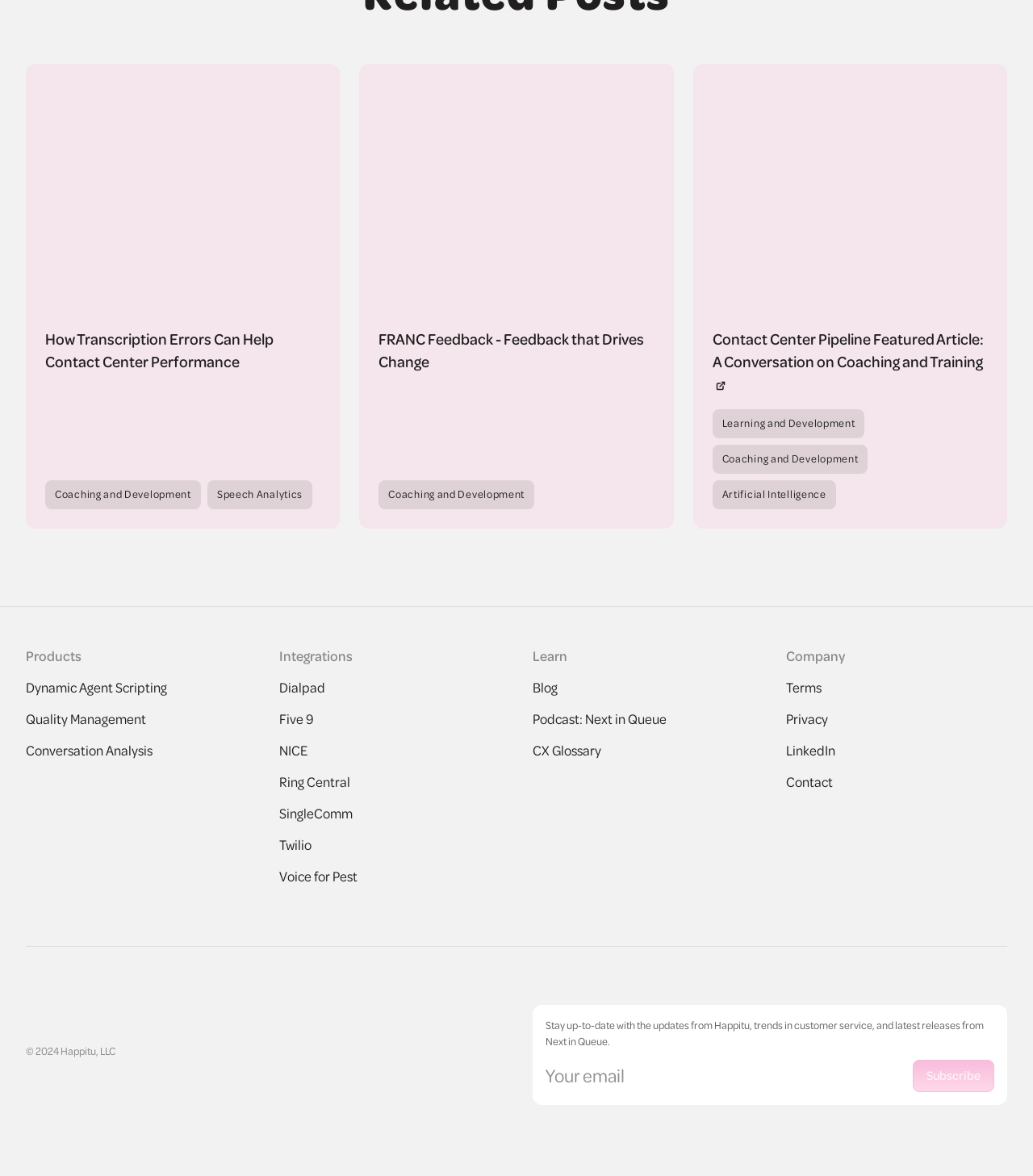What is the name of the company mentioned on the webpage?
Refer to the image and offer an in-depth and detailed answer to the question.

The company name 'Happitu' is mentioned in the footer section of the webpage, along with the copyright information and a logo.